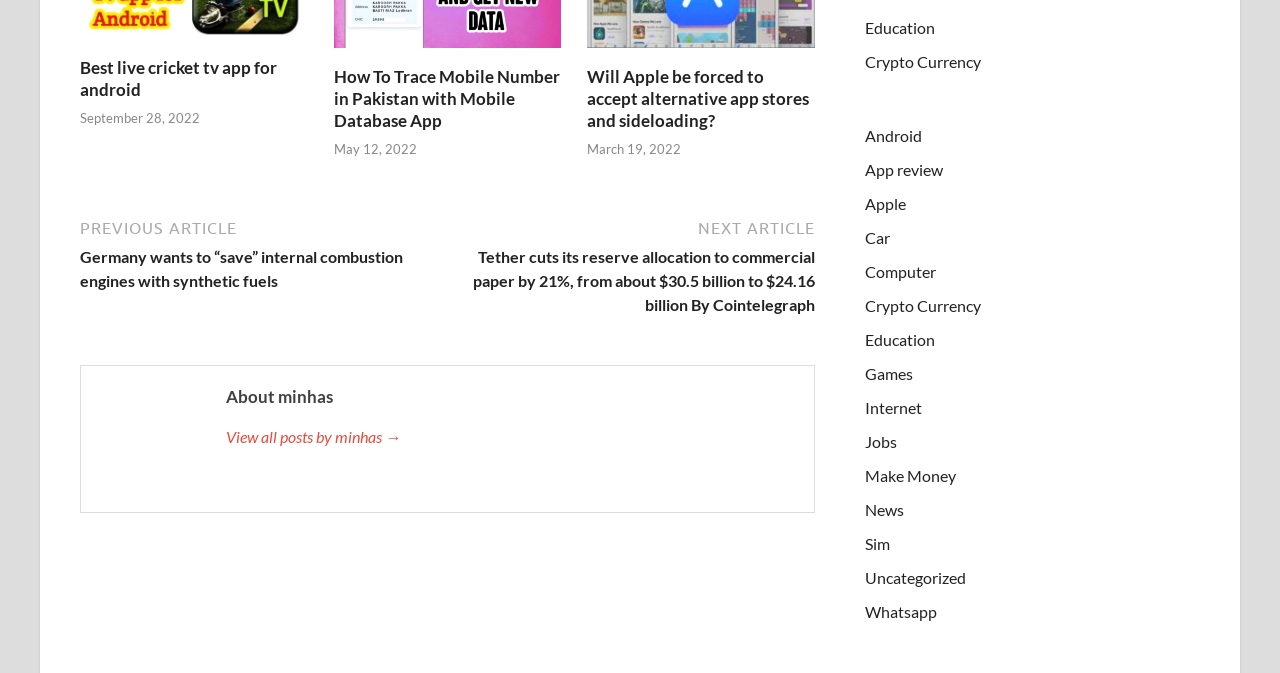Identify the bounding box coordinates for the region of the element that should be clicked to carry out the instruction: "Explore the category of Android". The bounding box coordinates should be four float numbers between 0 and 1, i.e., [left, top, right, bottom].

[0.676, 0.187, 0.72, 0.215]